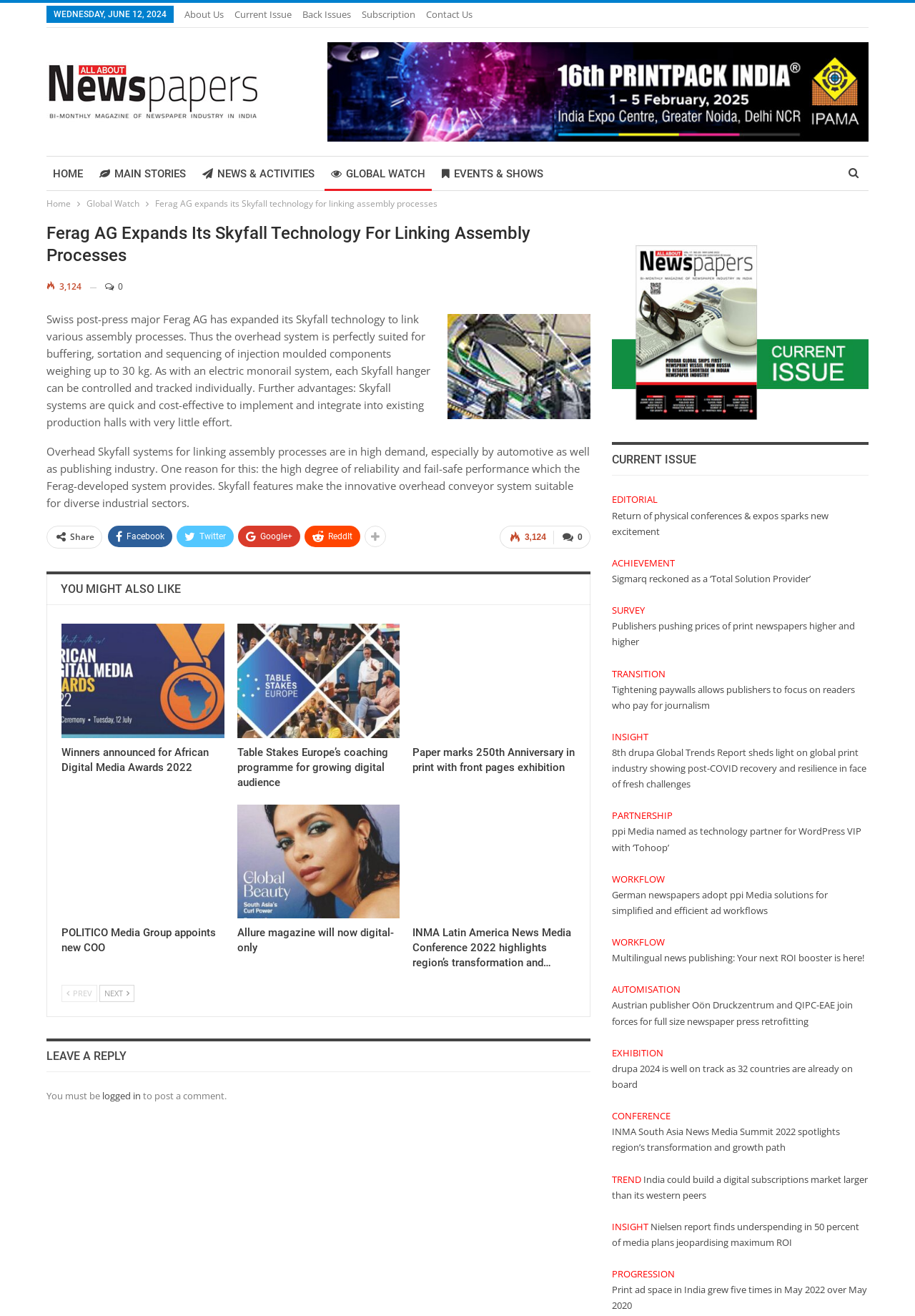Identify the bounding box coordinates of the area that should be clicked in order to complete the given instruction: "Leave a reply to the article". The bounding box coordinates should be four float numbers between 0 and 1, i.e., [left, top, right, bottom].

[0.051, 0.797, 0.138, 0.808]